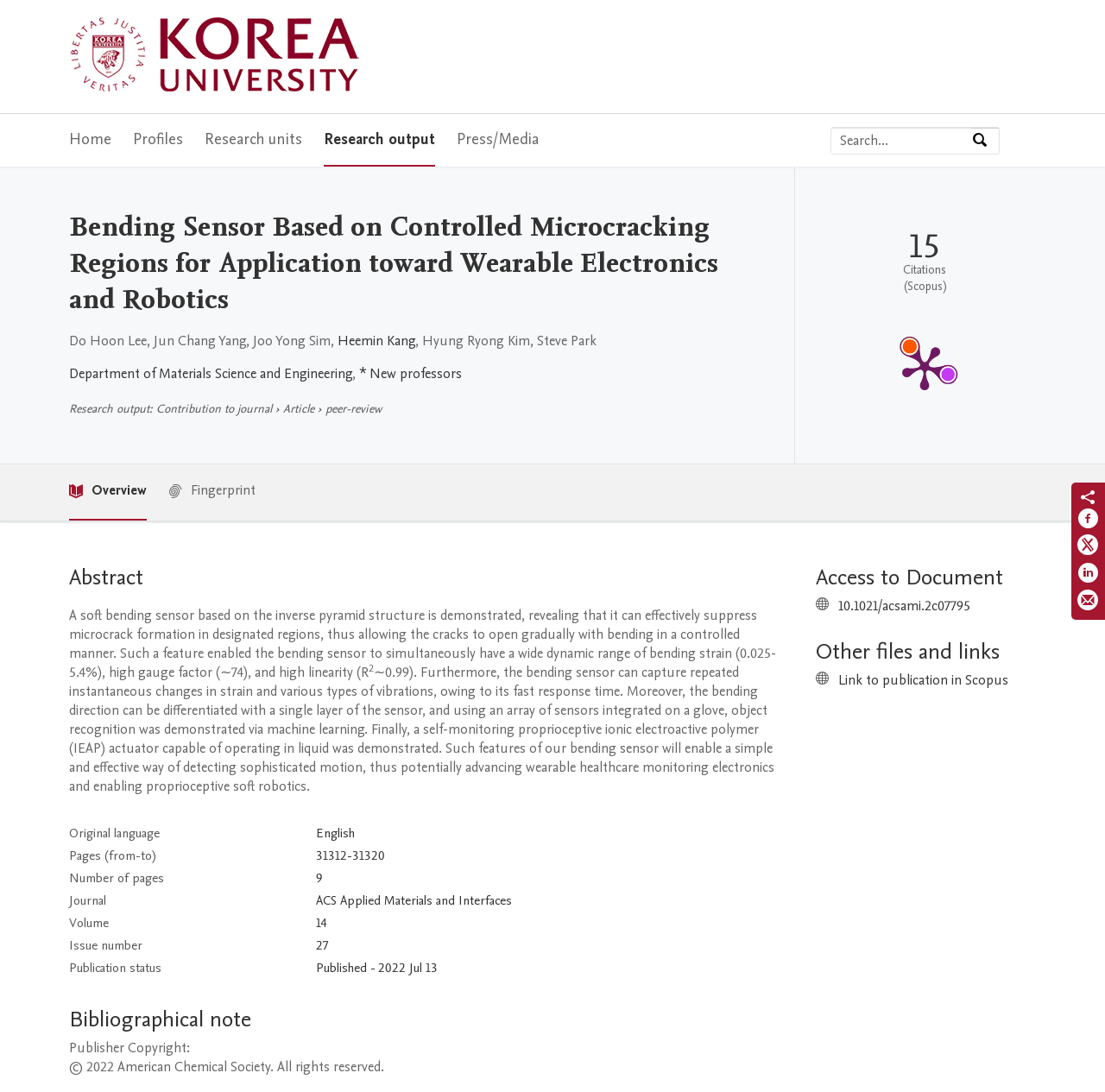Determine the main heading text of the webpage.

Bending Sensor Based on Controlled Microcracking Regions for Application toward Wearable Electronics and Robotics